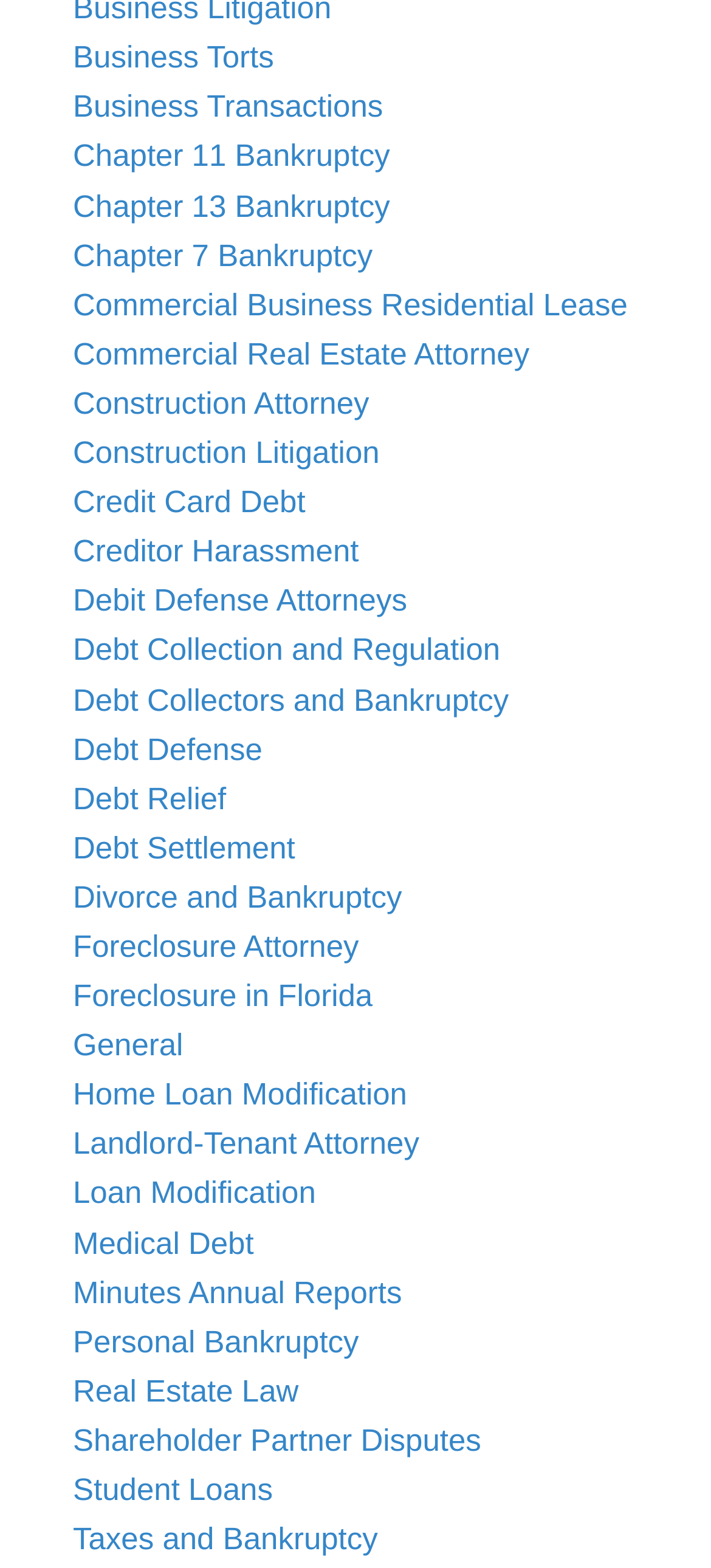Find the bounding box coordinates of the element's region that should be clicked in order to follow the given instruction: "Share on Facebook". The coordinates should consist of four float numbers between 0 and 1, i.e., [left, top, right, bottom].

None